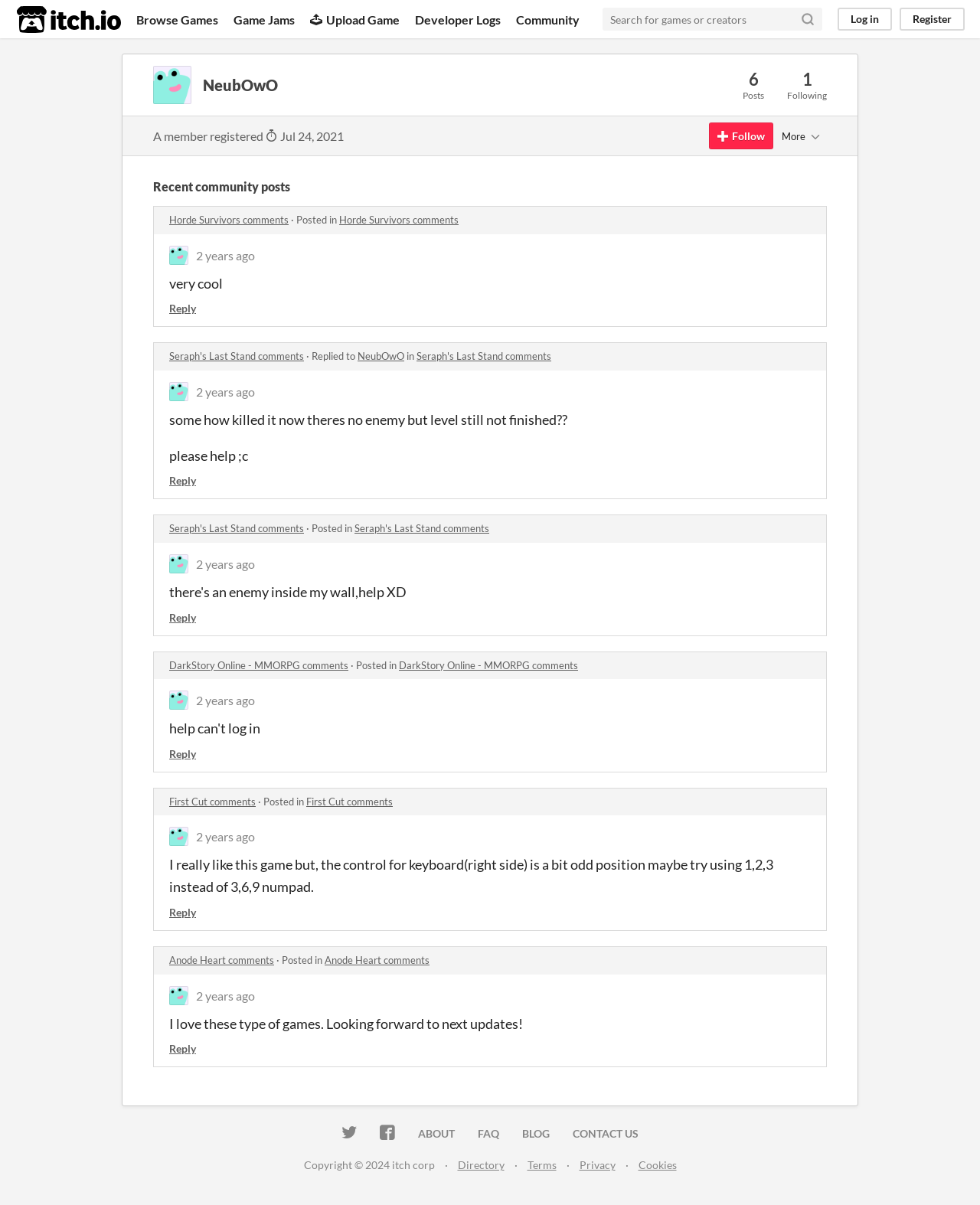Determine the bounding box coordinates of the region to click in order to accomplish the following instruction: "Reply to a post". Provide the coordinates as four float numbers between 0 and 1, specifically [left, top, right, bottom].

[0.173, 0.251, 0.2, 0.261]